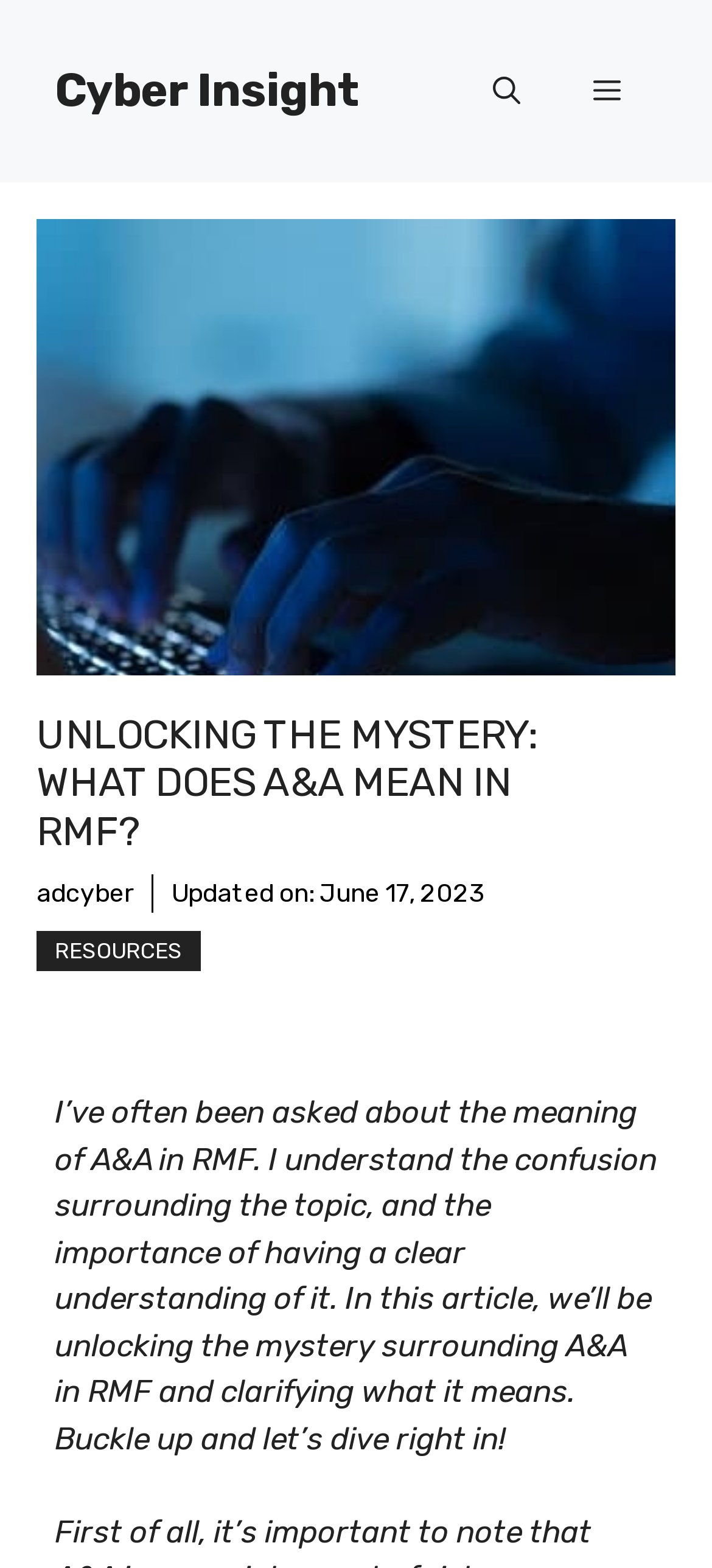Provide a one-word or short-phrase response to the question:
When was the article last updated?

June 17, 2023